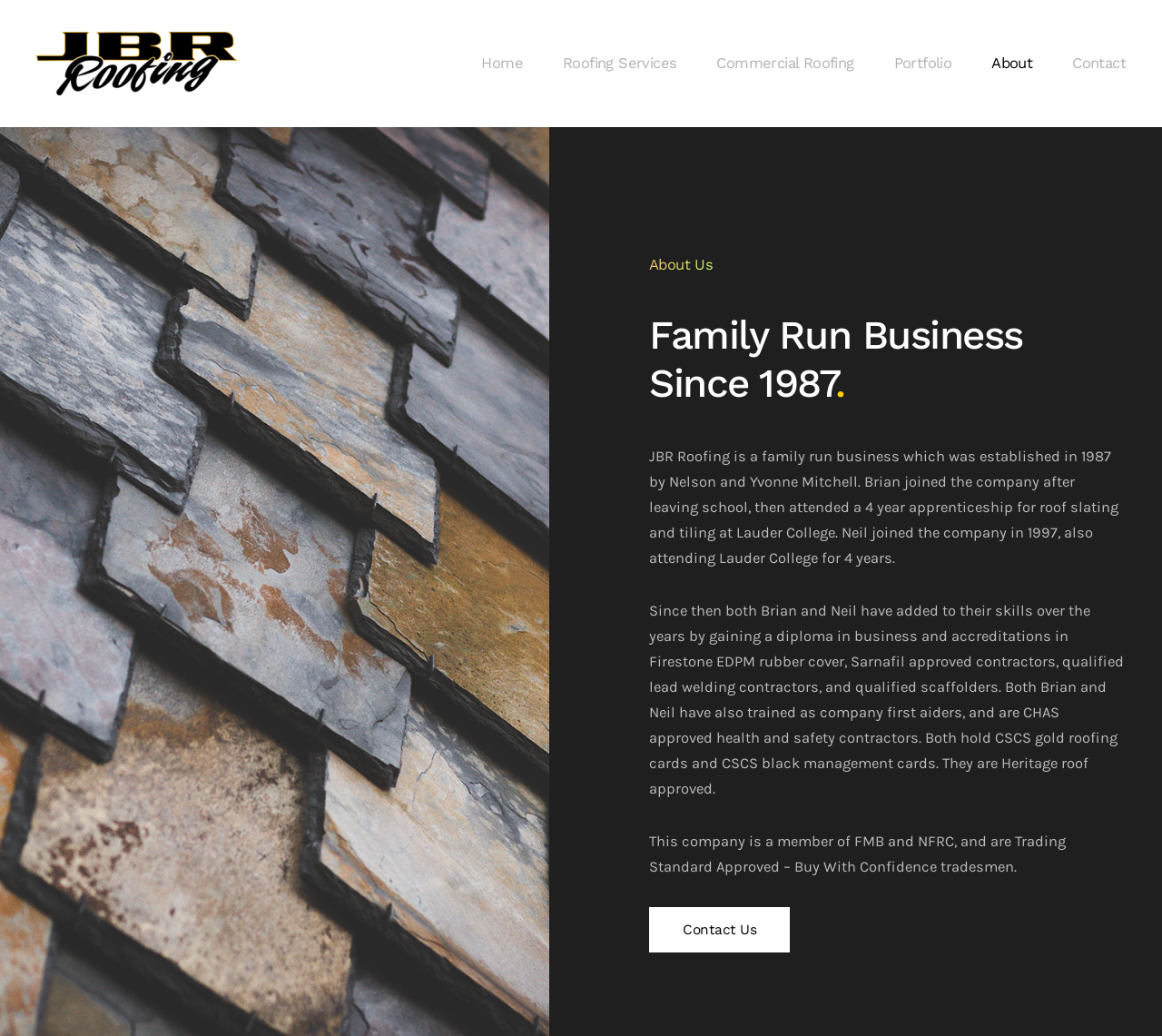Identify the bounding box coordinates of the section that should be clicked to achieve the task described: "get in touch".

[0.559, 0.876, 0.68, 0.92]